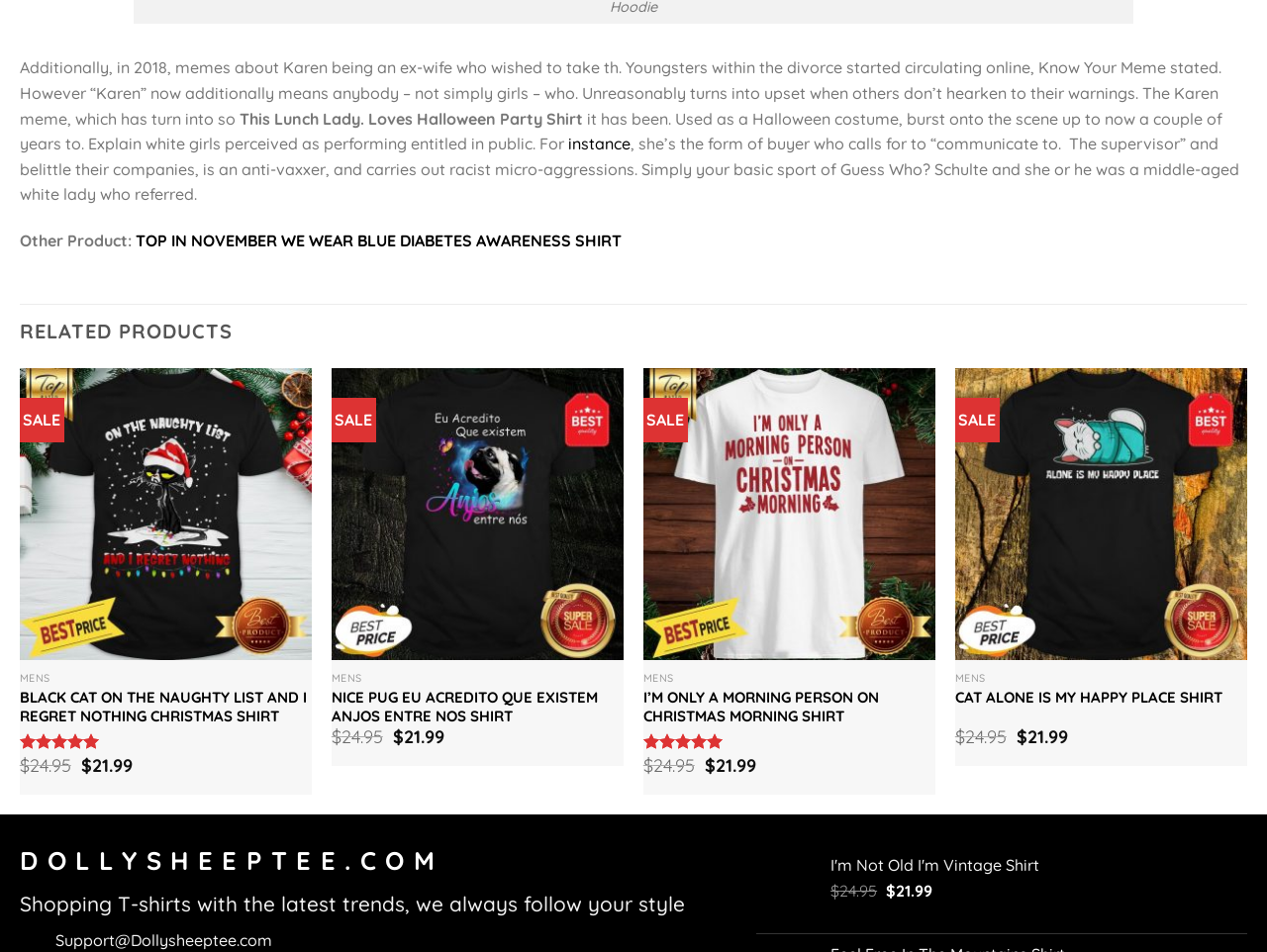Could you highlight the region that needs to be clicked to execute the instruction: "Click the 'CAT ALONE IS MY HAPPY PLACE SHIRT' link"?

[0.754, 0.387, 0.985, 0.694]